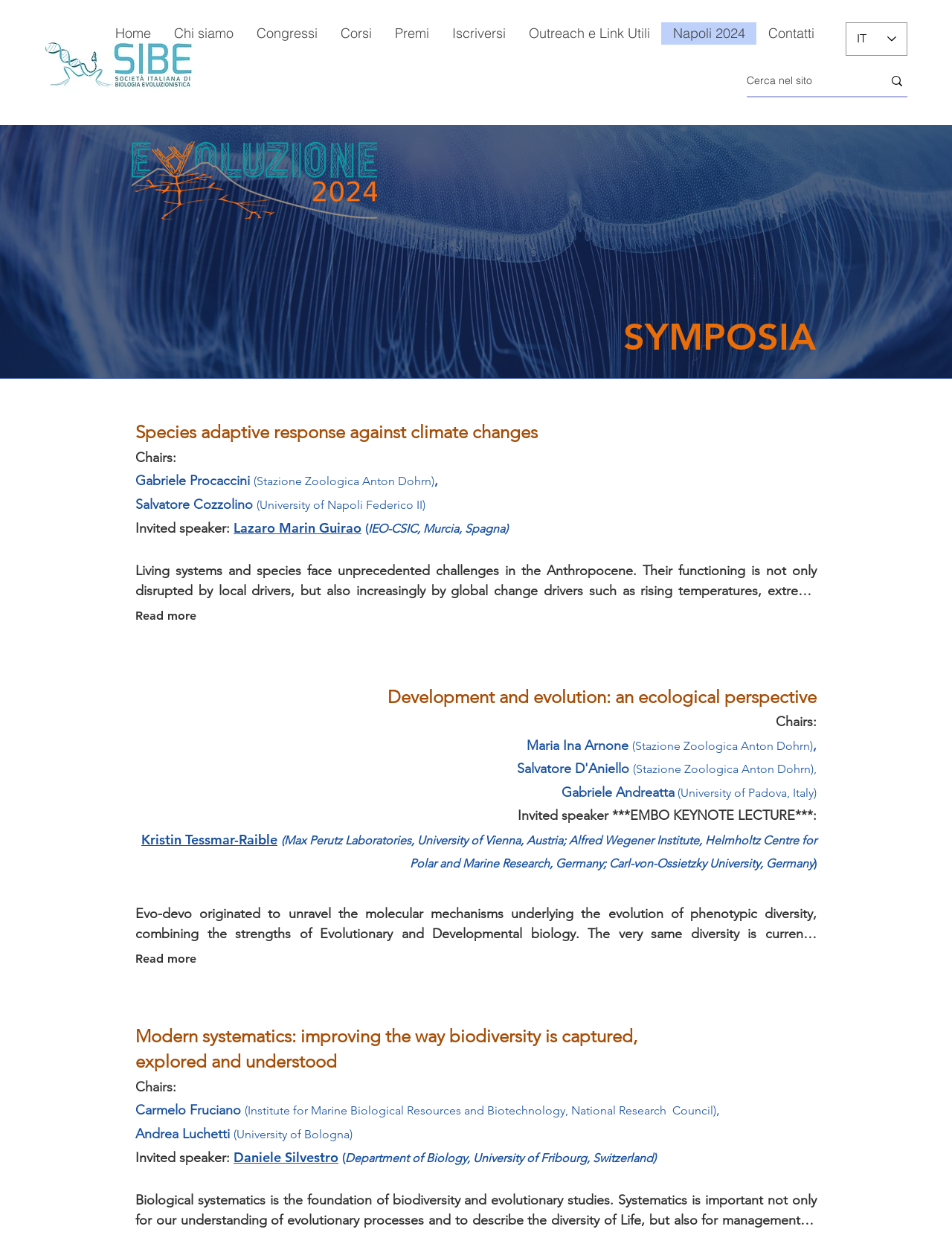Identify the bounding box for the UI element described as: "Outreach e Link Utili". Ensure the coordinates are four float numbers between 0 and 1, formatted as [left, top, right, bottom].

[0.543, 0.018, 0.695, 0.036]